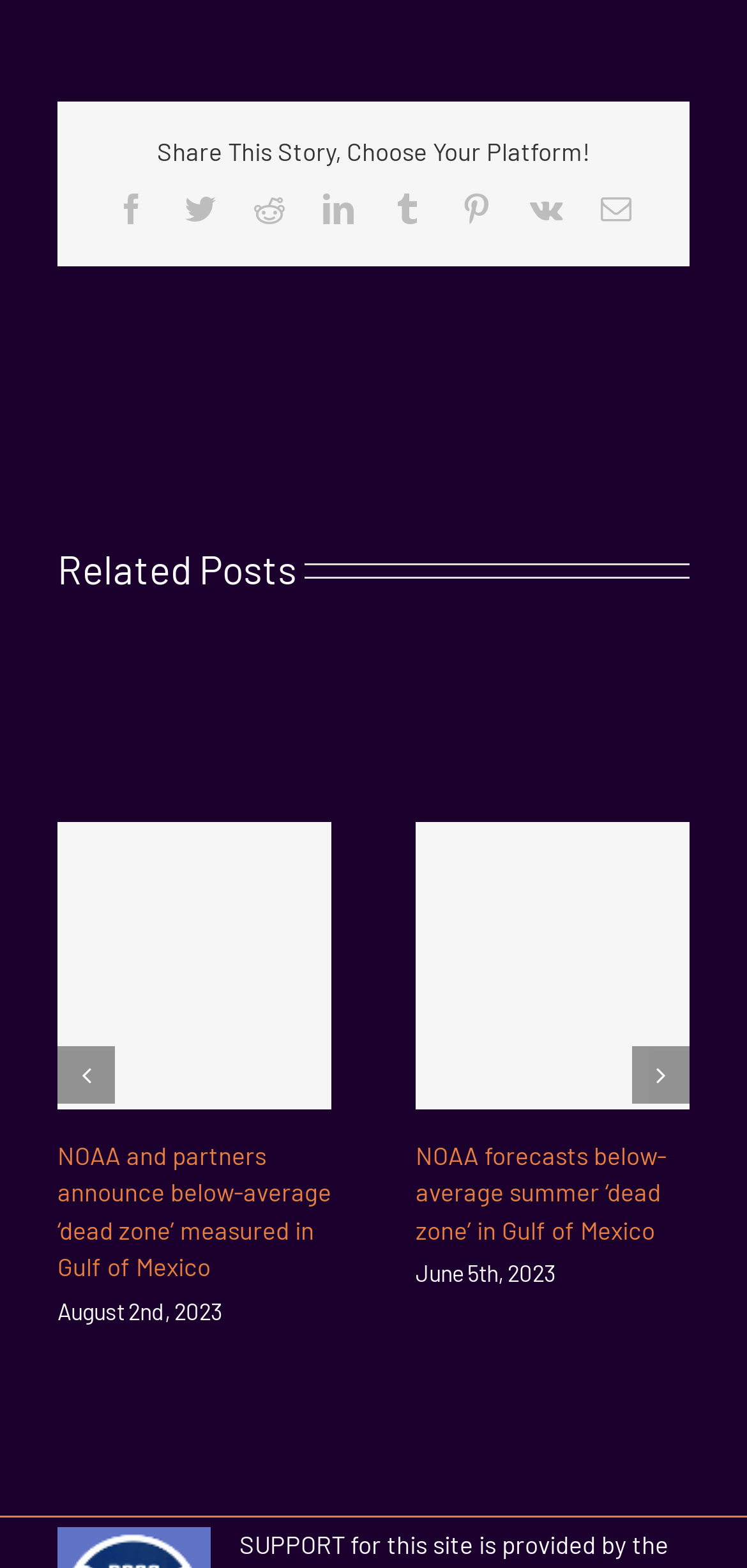What social media platforms can you share this story on?
Your answer should be a single word or phrase derived from the screenshot.

Facebook, Twitter, etc.